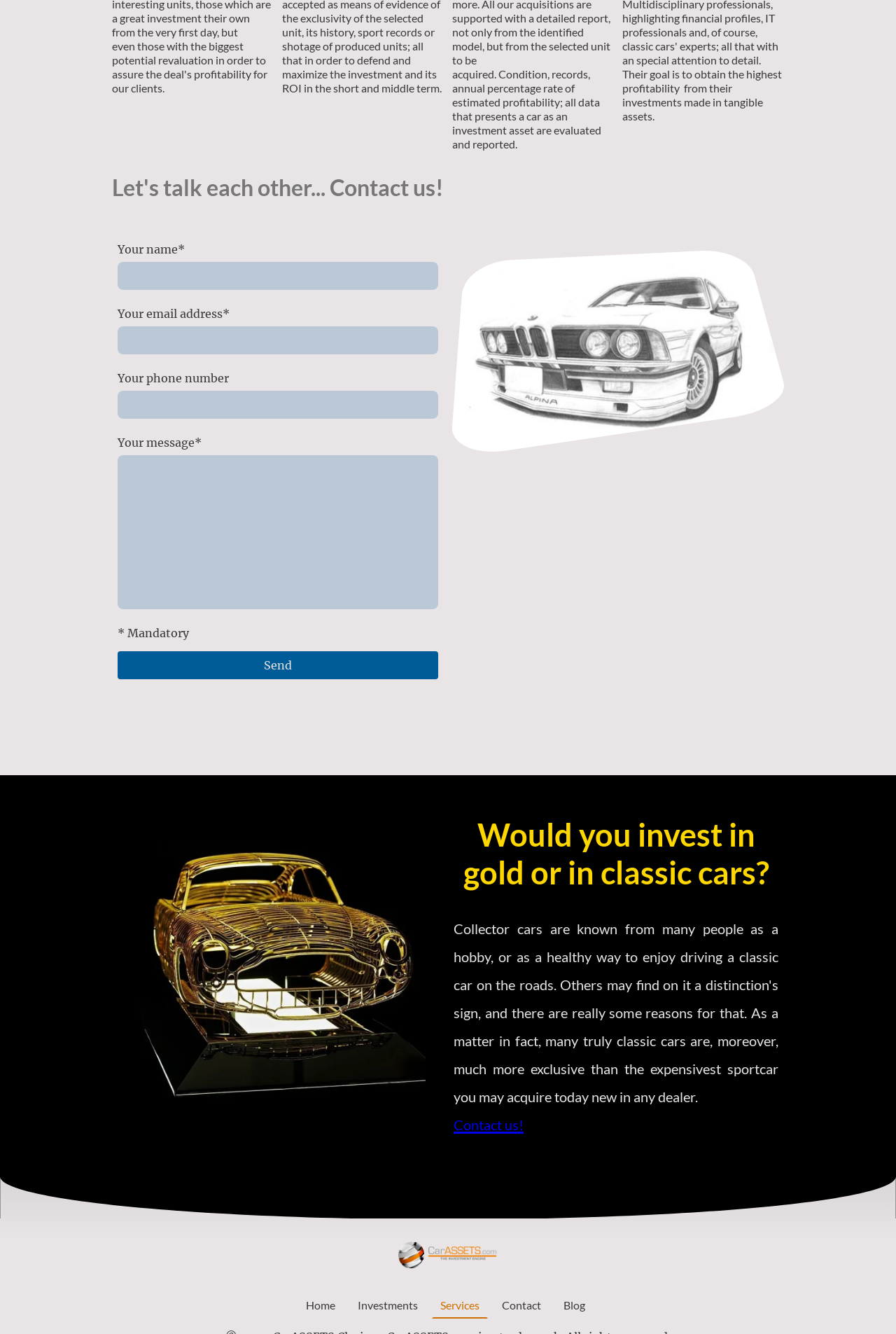Based on the image, please elaborate on the answer to the following question:
How many text fields are in the form?

There are four text fields in the form: 'Your name', 'Your email address', 'Your phone number', and 'Your message'.